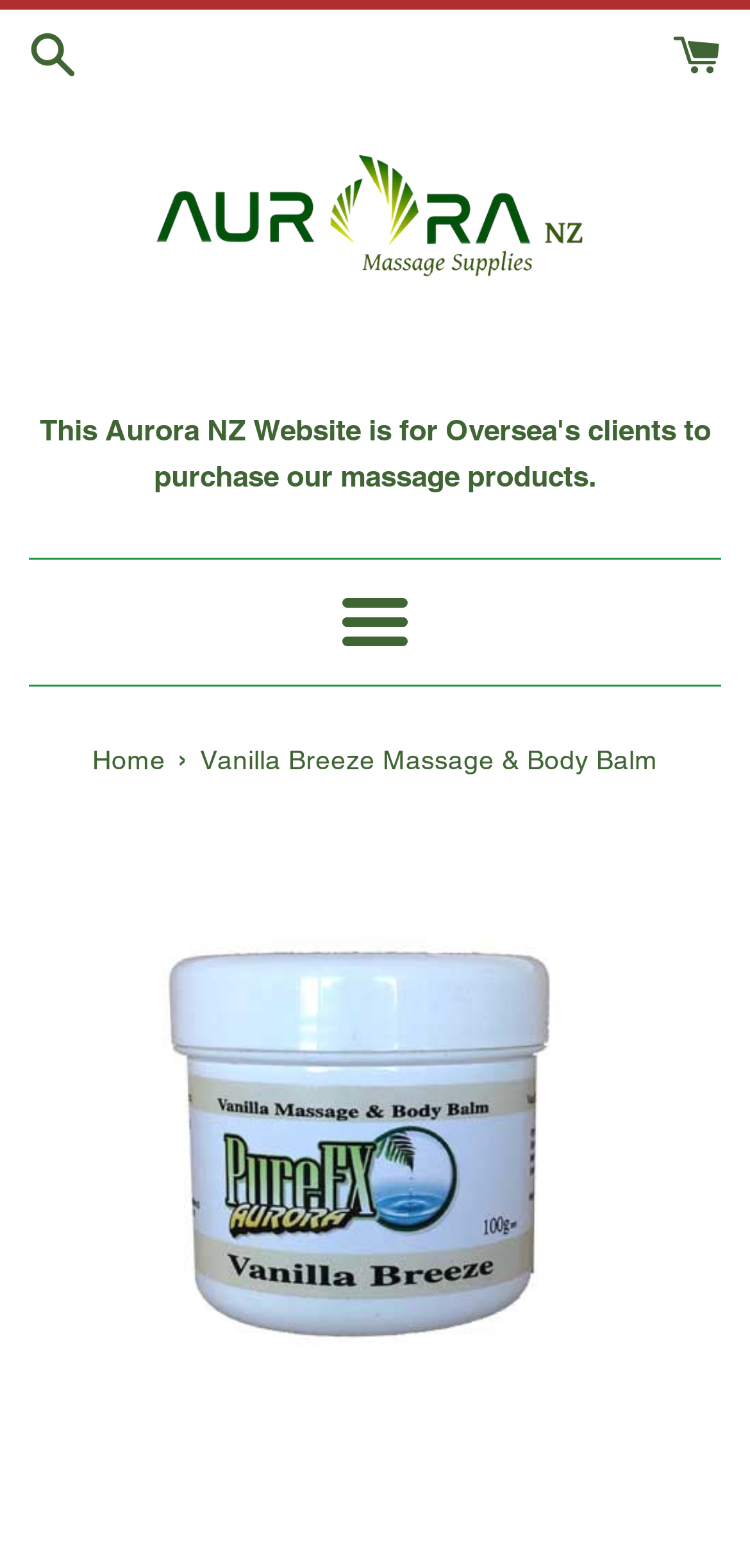Answer in one word or a short phrase: 
What is the navigation menu item?

Home